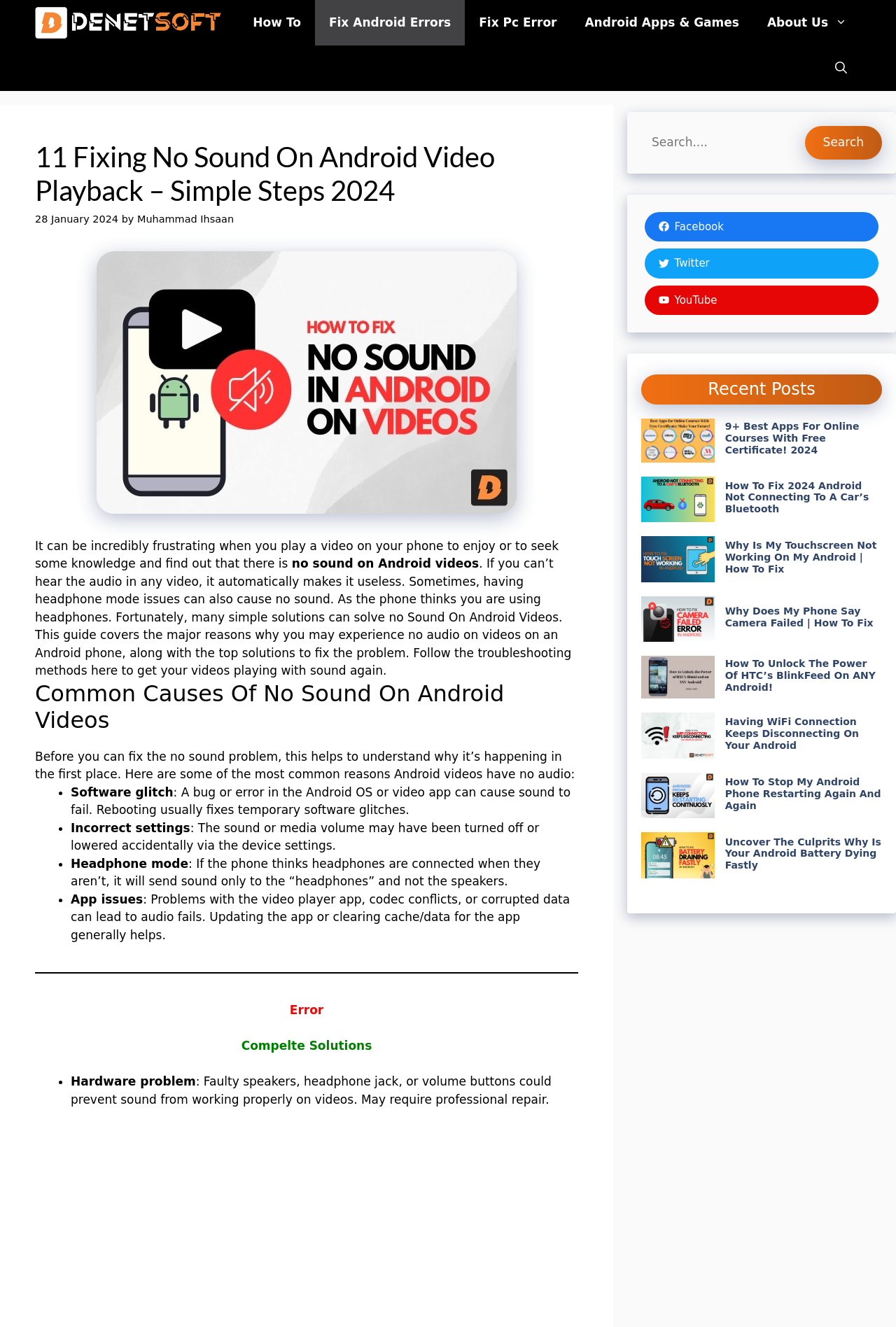Determine the bounding box coordinates for the area that should be clicked to carry out the following instruction: "Read the 'Common Causes Of No Sound On Android Videos' section".

[0.039, 0.513, 0.645, 0.553]